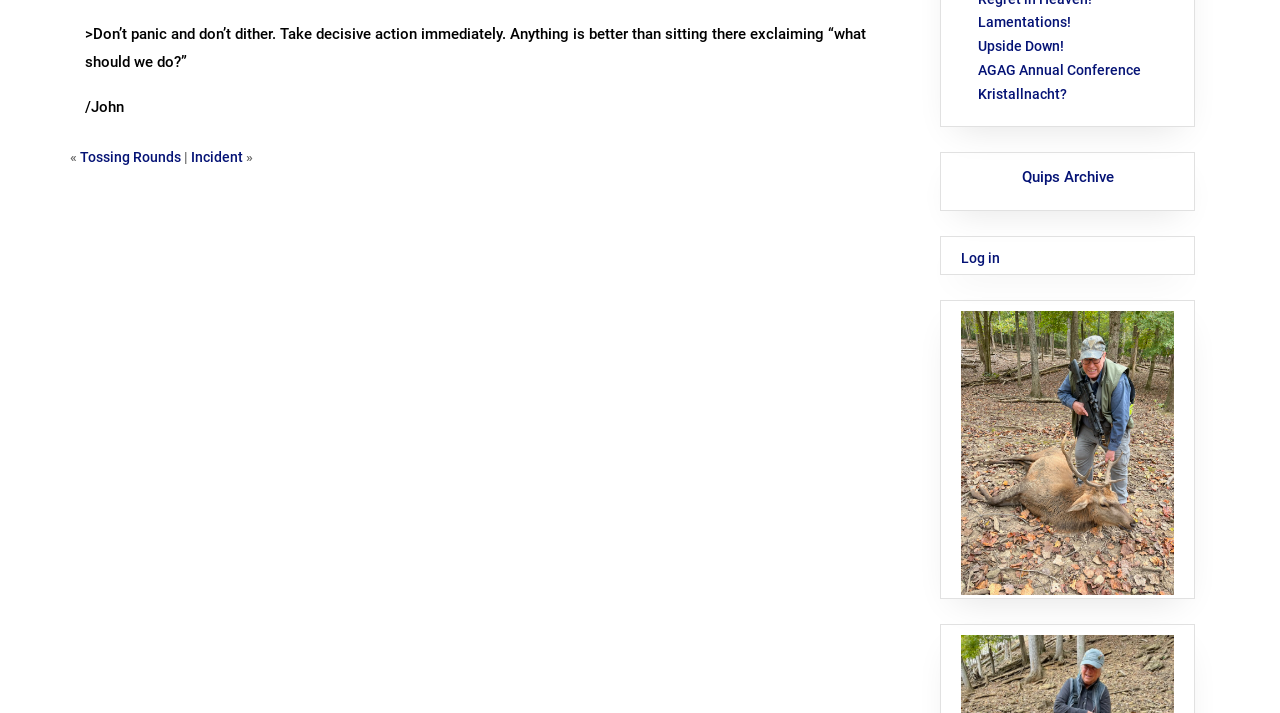Determine the bounding box for the described HTML element: "Log in". Ensure the coordinates are four float numbers between 0 and 1 in the format [left, top, right, bottom].

[0.75, 0.351, 0.782, 0.373]